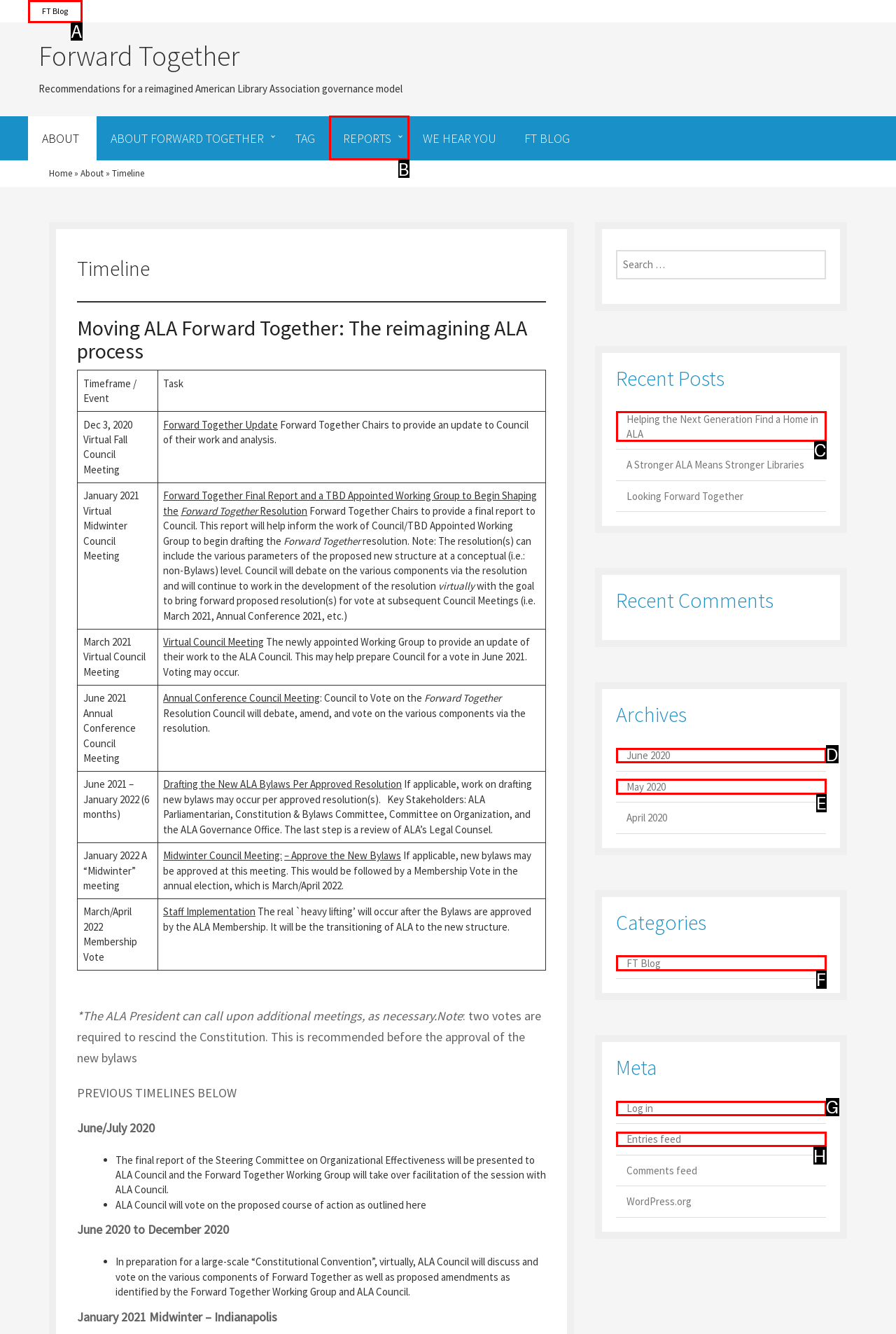Find the option that aligns with: May 2020
Provide the letter of the corresponding option.

E